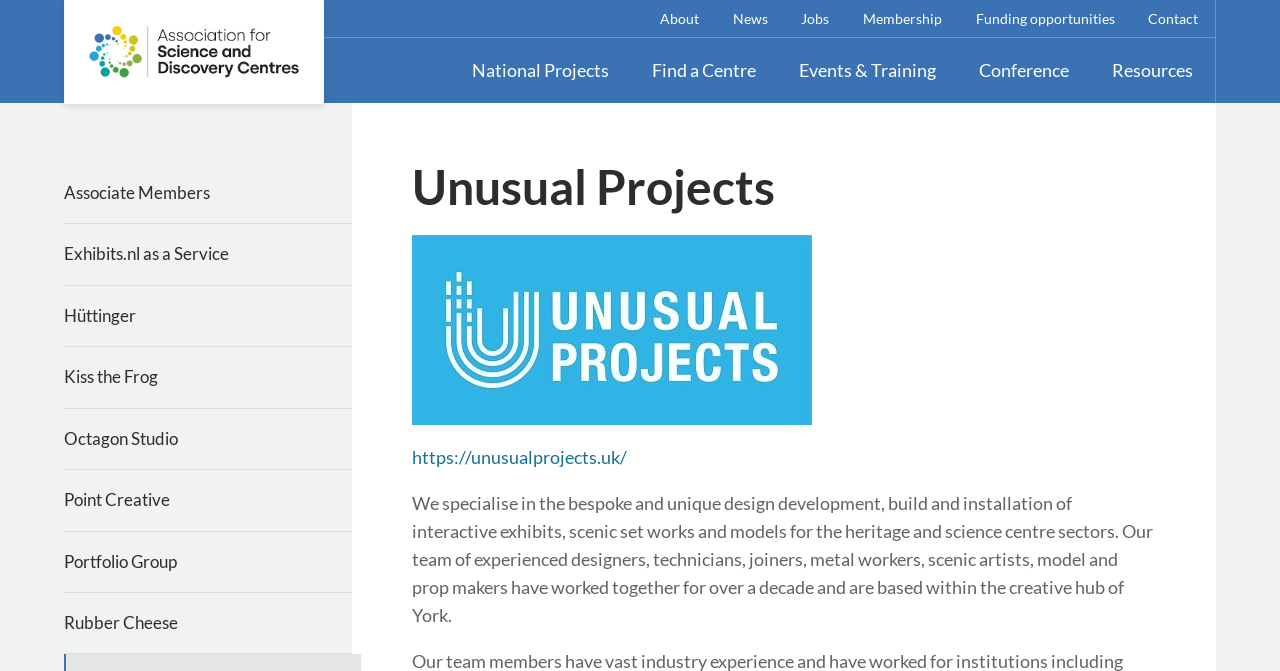Determine the bounding box for the described HTML element: "Conference". Ensure the coordinates are four float numbers between 0 and 1 in the format [left, top, right, bottom].

[0.748, 0.057, 0.852, 0.153]